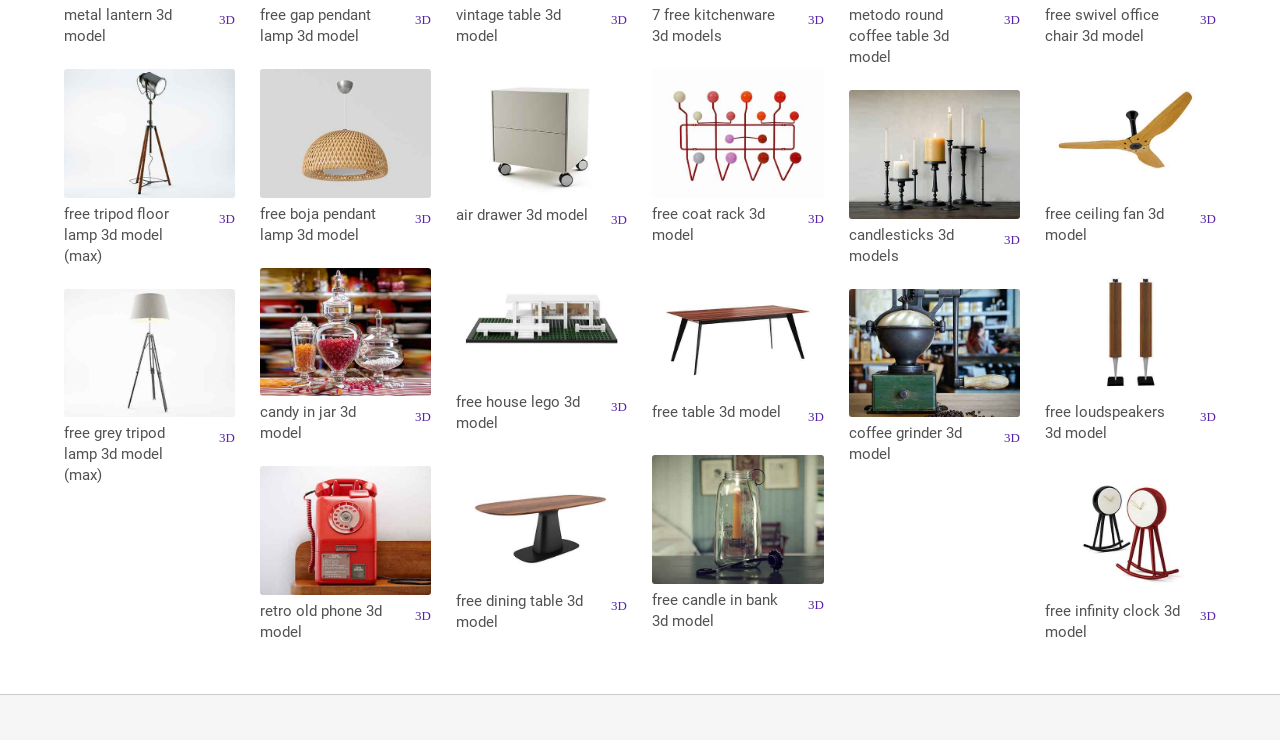Given the following UI element description: "parent_node: air drawer 3d model", find the bounding box coordinates in the webpage screenshot.

[0.356, 0.094, 0.49, 0.273]